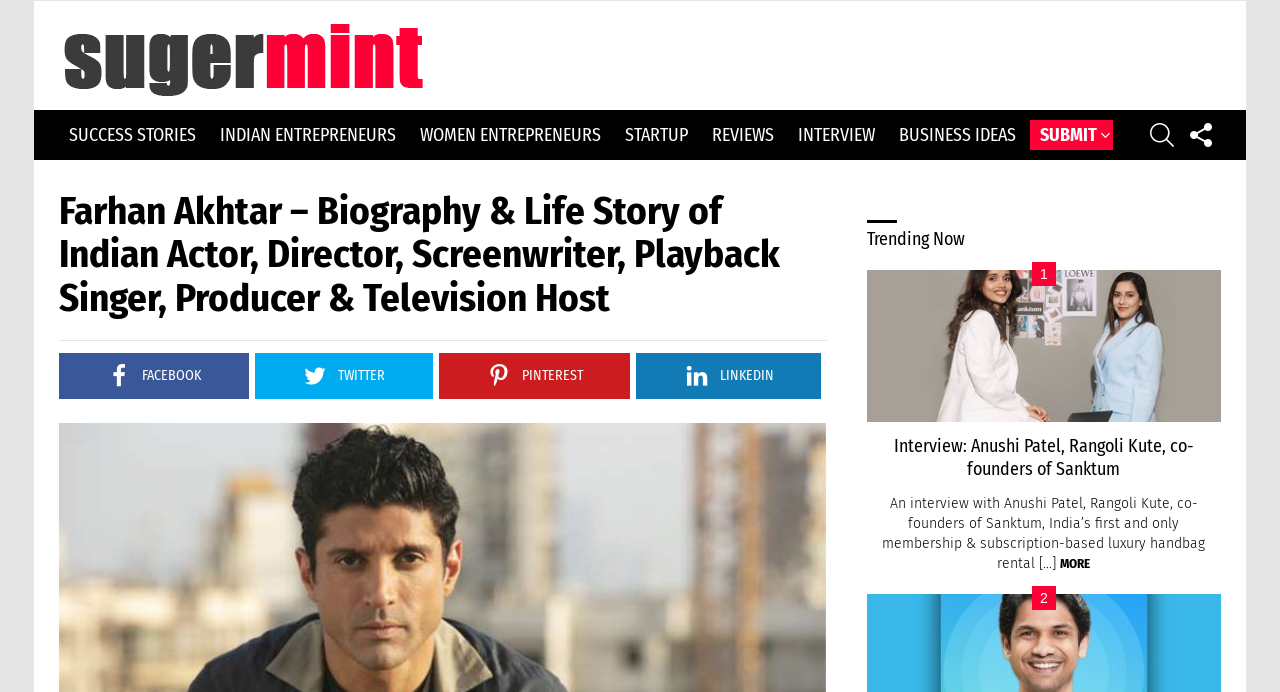Determine the title of the webpage and give its text content.

Farhan Akhtar – Biography & Life Story of Indian Actor, Director, Screenwriter, Playback Singer, Producer & Television Host